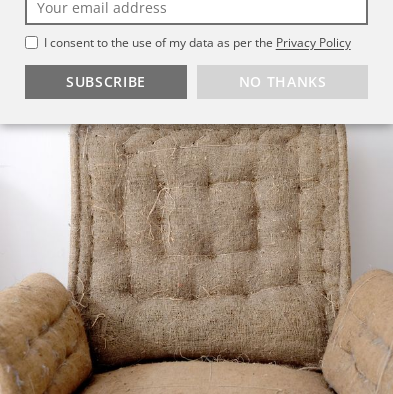Offer an in-depth caption for the image.

The image features a close-up of a vintage upholstered chair, specifically a "Pair of French Bergeres for Upholstery," showcasing the intricate details of its textured fabric. The chair is adorned with a natural, woven covering that highlights its rustic charm and classic design. 

In the foreground, a subscription form is partially visible, inviting viewers to enter their email address to subscribe to a newsletter for updates on new arrivals and shop events from Puckhaber Decorative Antiques. The form includes a checkbox for consent to data use per the Privacy Policy, along with two buttons: "SUBSCRIBE" and "NO THANKS," emphasizing the opportunity to stay connected with the shop’s offerings. 

This image beautifully captures both the elegance of the French Bergeres and the interactive element of engaging with the Puckhaber community.